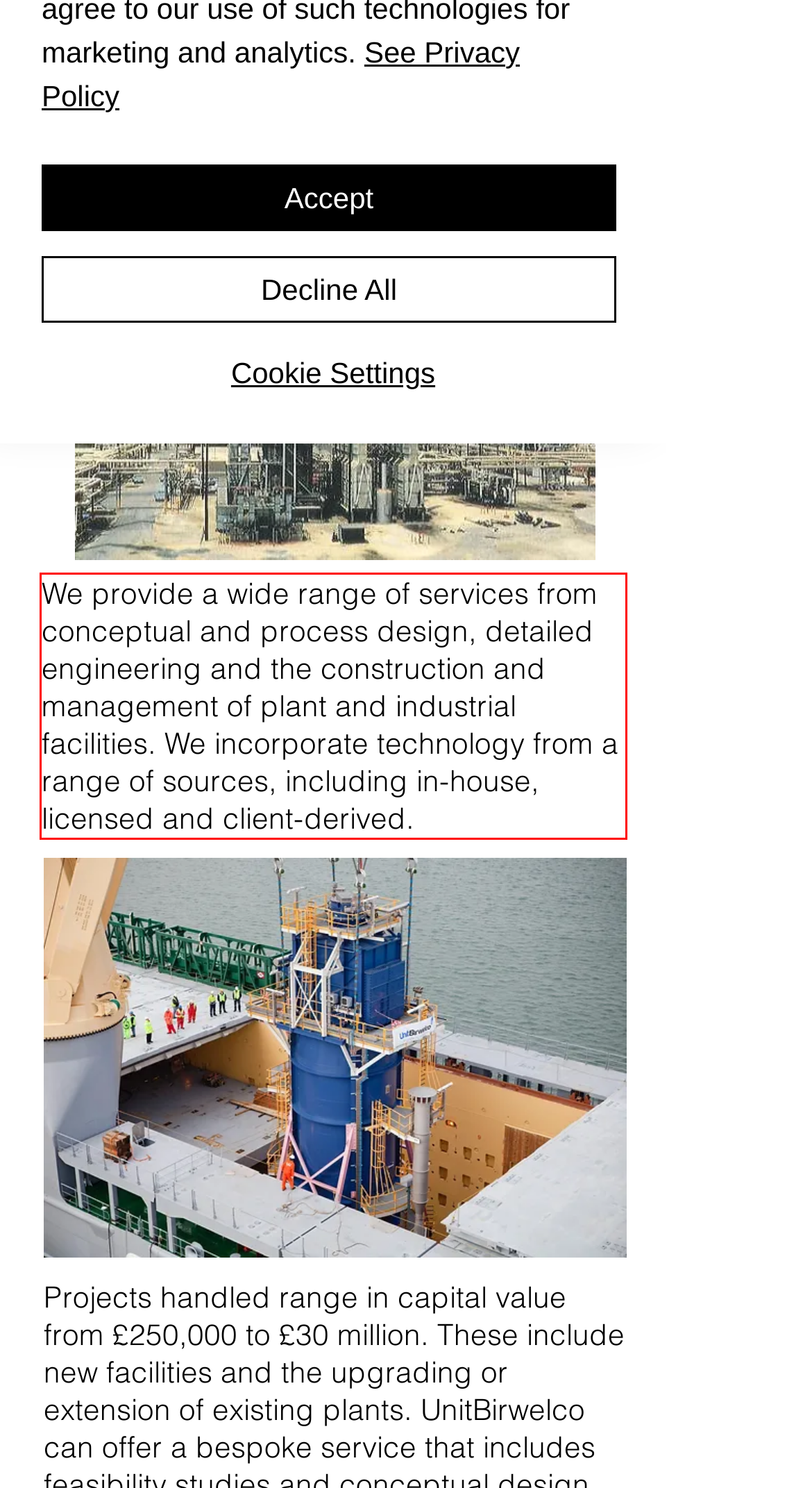Given a screenshot of a webpage containing a red rectangle bounding box, extract and provide the text content found within the red bounding box.

We provide a wide range of services from conceptual and process design, detailed engineering and the construction and management of plant and industrial facilities. We incorporate technology from a range of sources, including in-house, licensed and client-derived.